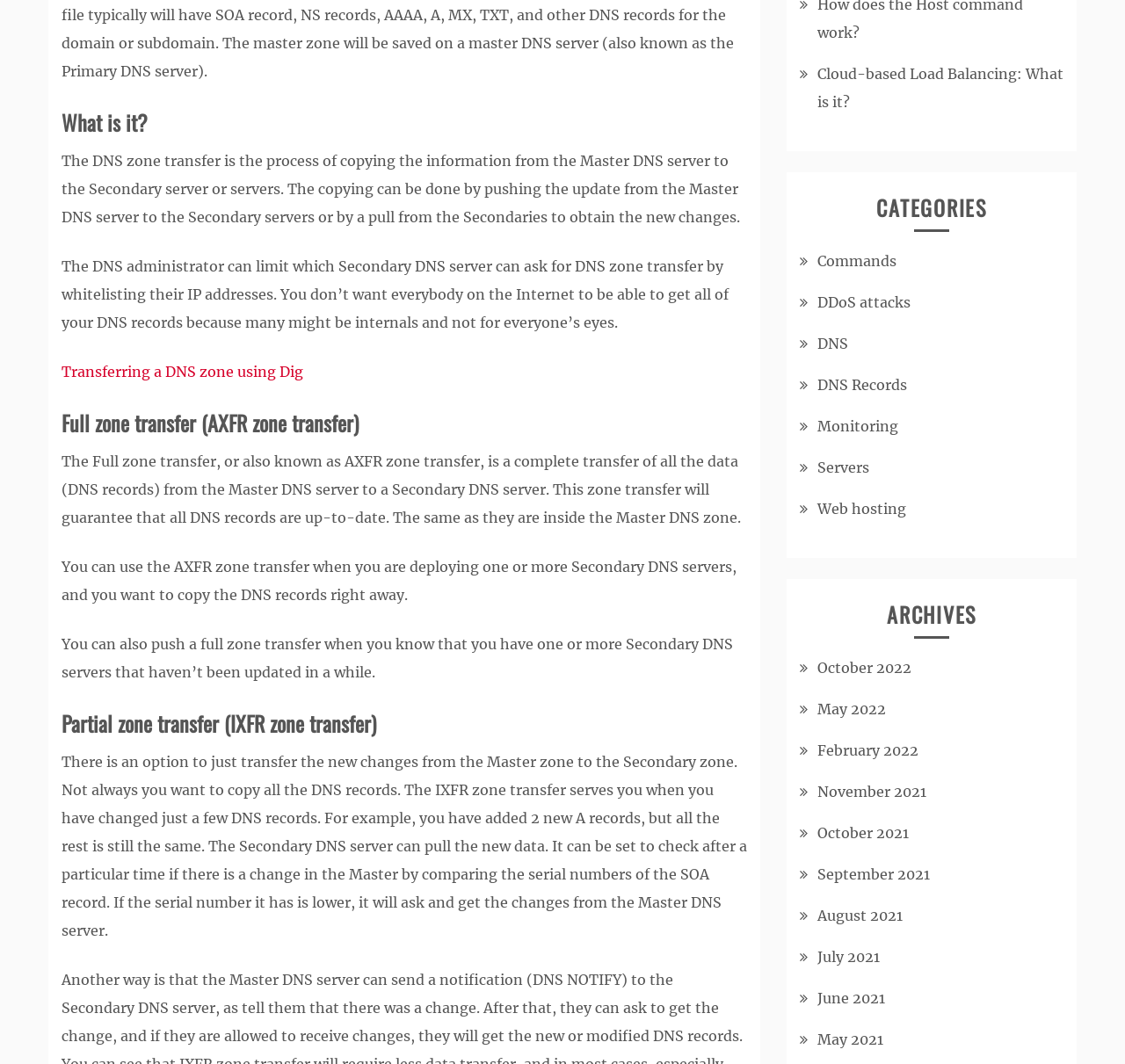Determine the bounding box for the described HTML element: "Monitoring". Ensure the coordinates are four float numbers between 0 and 1 in the format [left, top, right, bottom].

[0.727, 0.392, 0.798, 0.409]